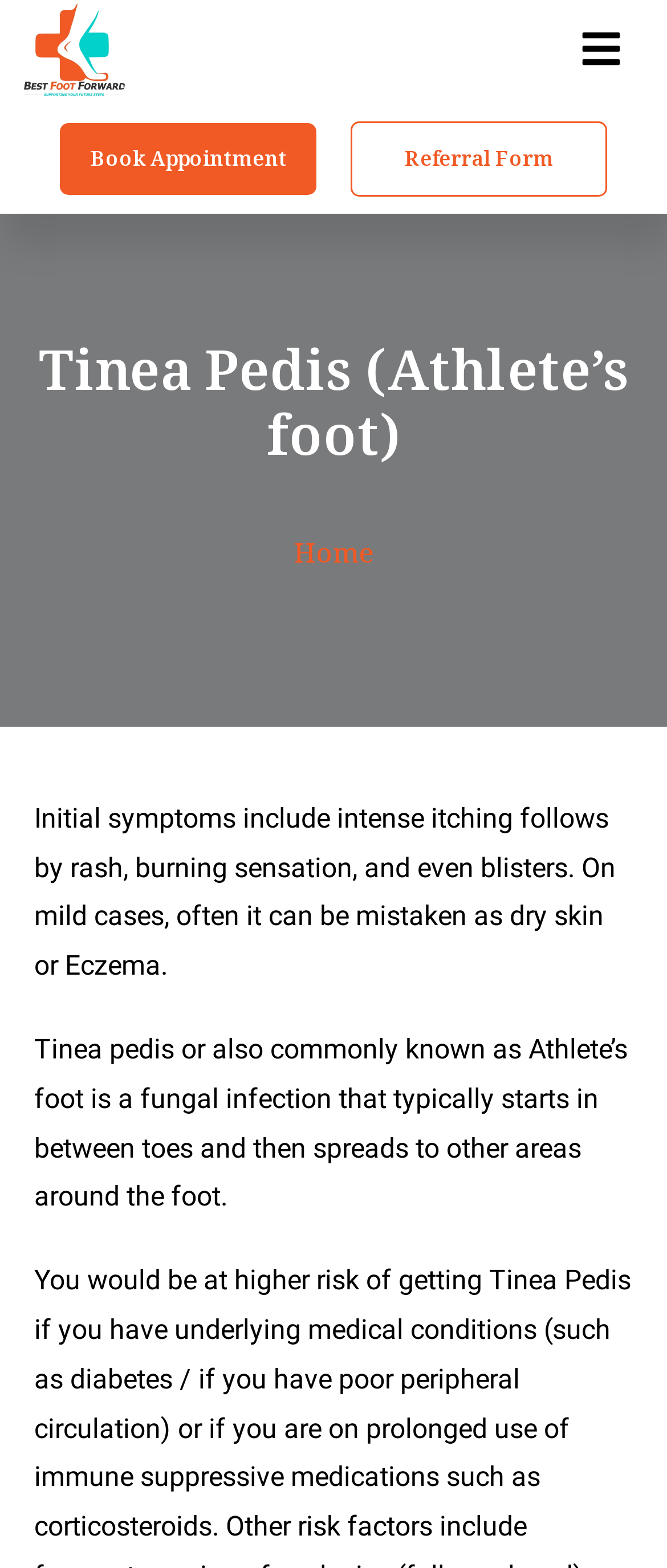Identify the main heading of the webpage and provide its text content.

Tinea Pedis (Athlete’s foot)